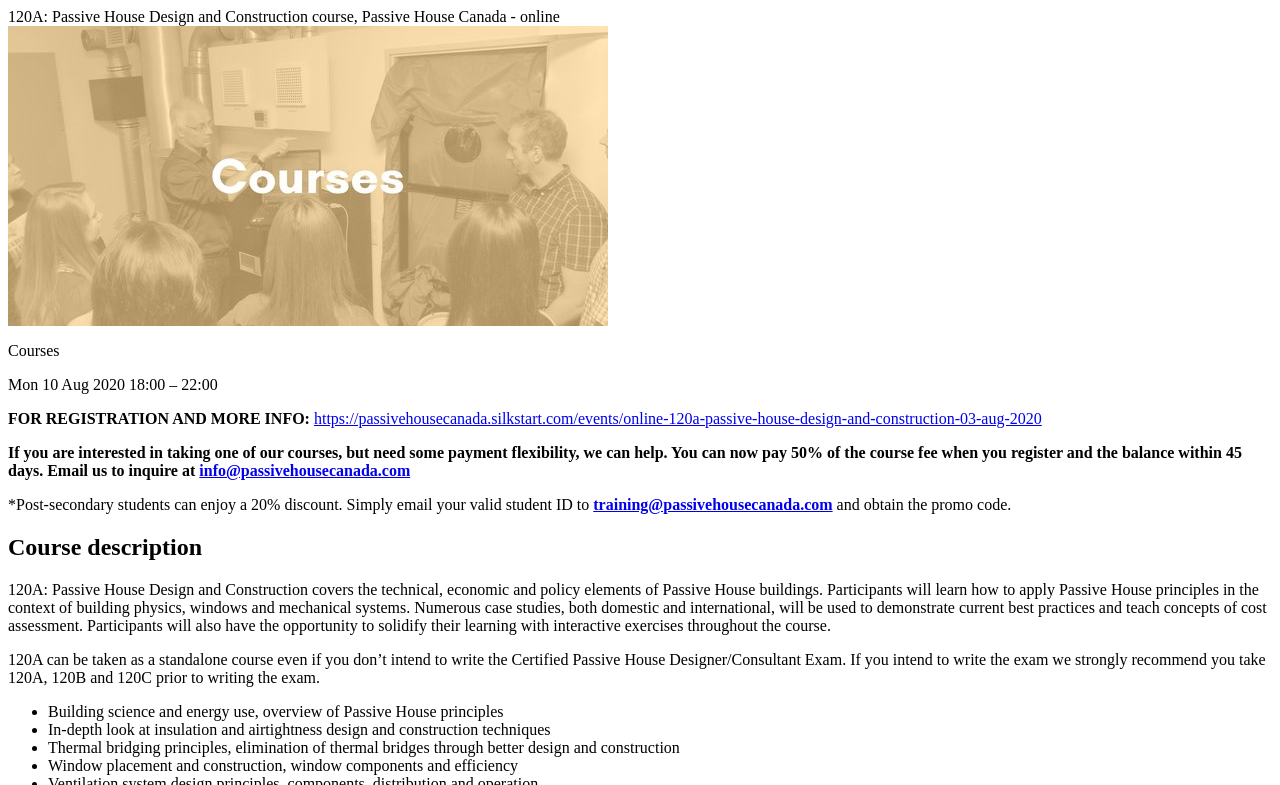What is the course title?
Please provide a full and detailed response to the question.

The course title is mentioned in the StaticText element with bounding box coordinates [0.006, 0.01, 0.437, 0.032] and OCR text '120A: Passive House Design and Construction course, Passive House Canada - online'.